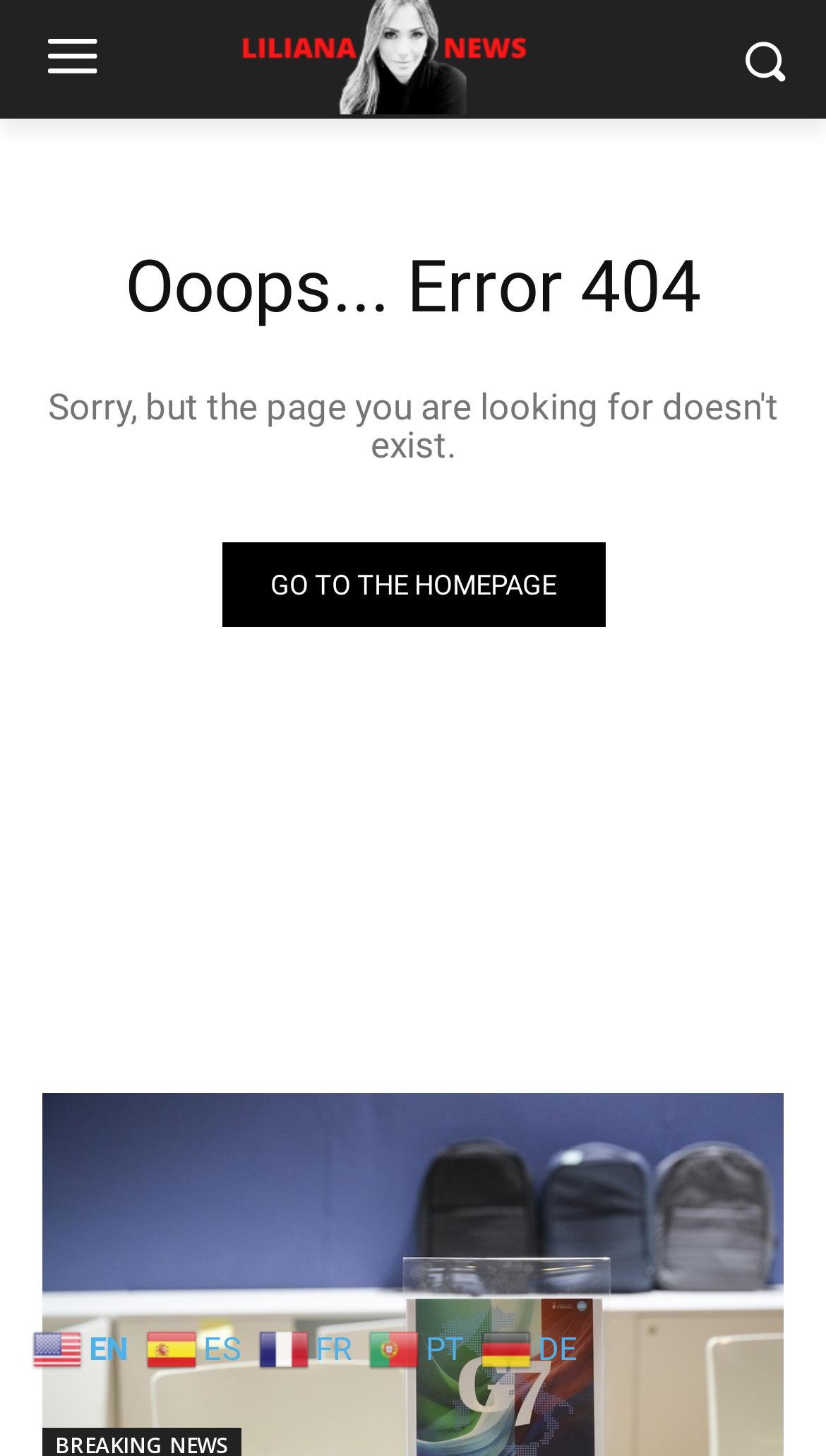What is the position of the language options?
Provide a comprehensive and detailed answer to the question.

The language options are located at the bottom right of the page, as indicated by their bounding box coordinates which have higher y1 and y2 values compared to other elements on the page.